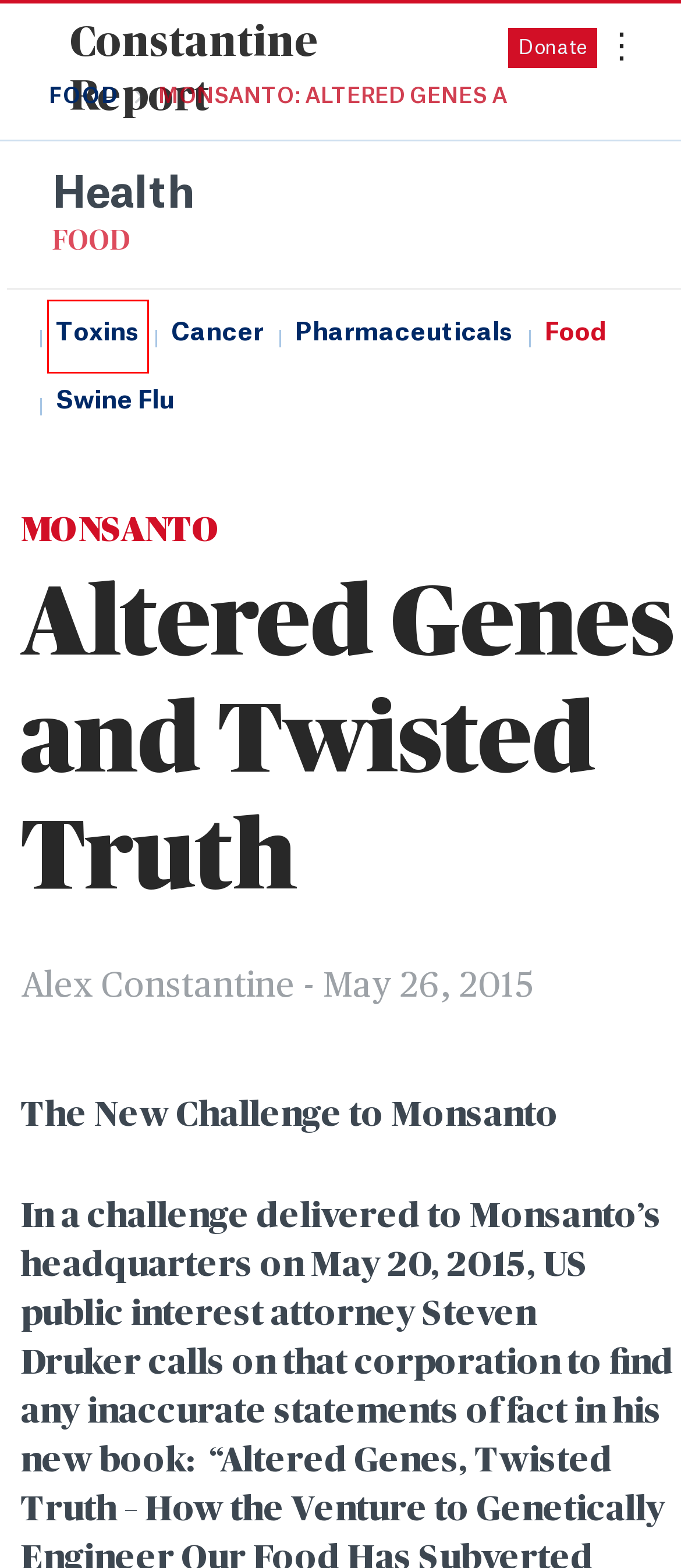You are given a screenshot depicting a webpage with a red bounding box around a UI element. Select the description that best corresponds to the new webpage after clicking the selected element. Here are the choices:
A. Pakistan - The Constantine Report
B. Pharmaceuticals - The Constantine Report
C. The CIA & Nazis - The Constantine Report
D. Mind Control - The Constantine Report
E. Food - The Constantine Report
F. Toxins - The Constantine Report
G. Swine Flu - The Constantine Report
H. Cancer - The Constantine Report

F